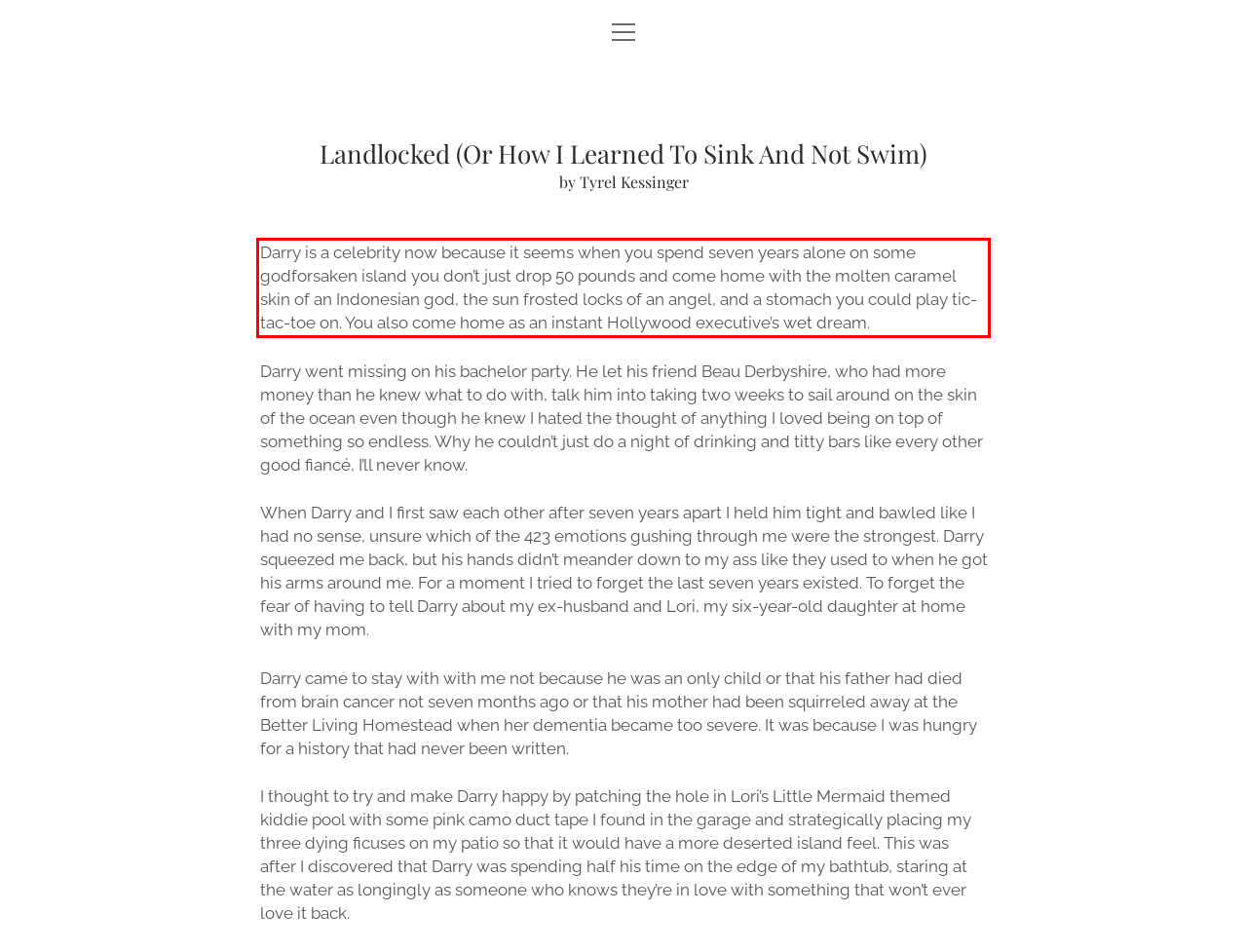You are provided with a screenshot of a webpage that includes a red bounding box. Extract and generate the text content found within the red bounding box.

Darry is a celebrity now because it seems when you spend seven years alone on some godforsaken island you don’t just drop 50 pounds and come home with the molten caramel skin of an Indonesian god, the sun frosted locks of an angel, and a stomach you could play tic-tac-toe on. You also come home as an instant Hollywood executive’s wet dream.